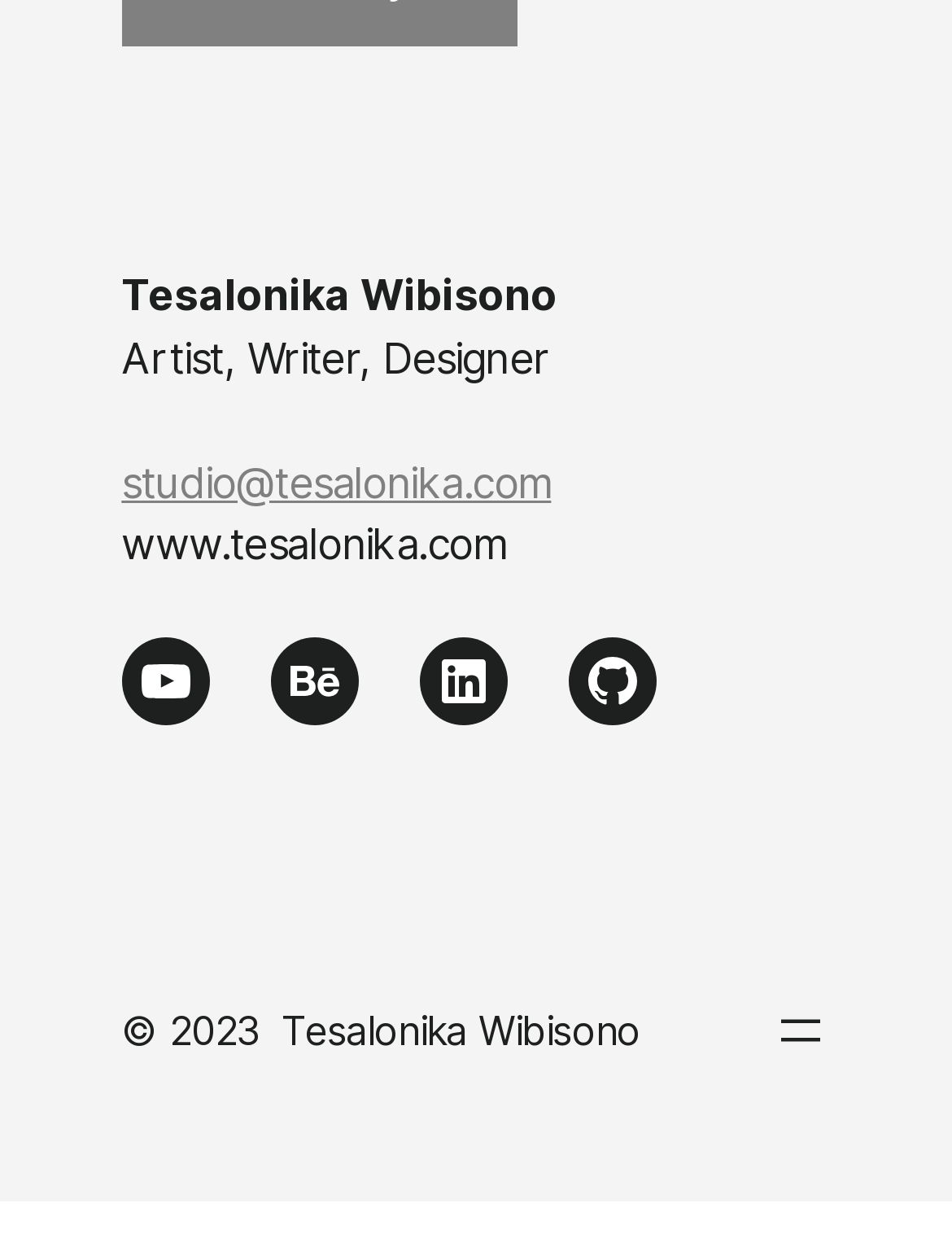Given the following UI element description: "LinkedIn", find the bounding box coordinates in the webpage screenshot.

[0.44, 0.506, 0.532, 0.576]